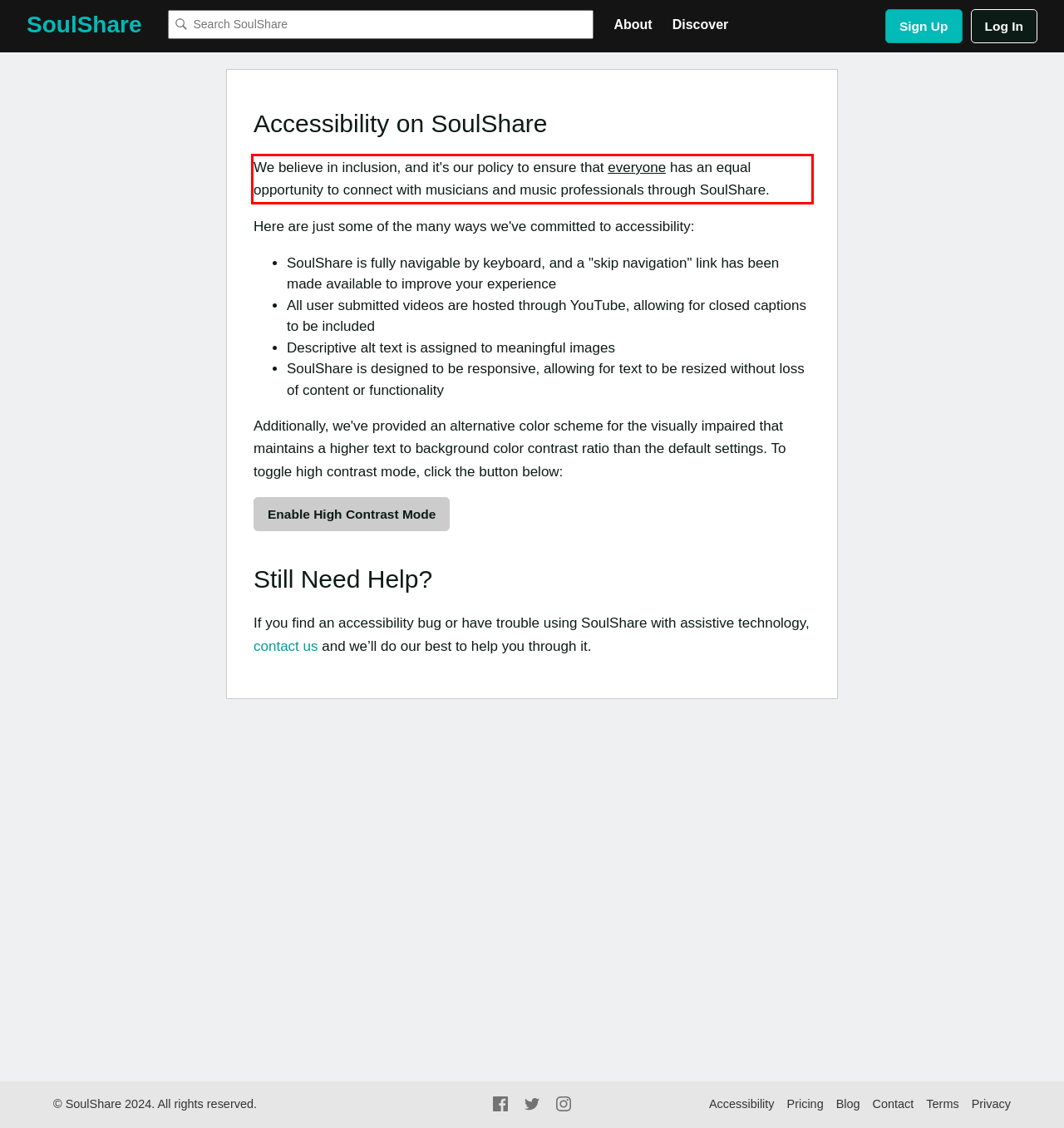You are provided with a screenshot of a webpage featuring a red rectangle bounding box. Extract the text content within this red bounding box using OCR.

We believe in inclusion, and it's our policy to ensure that everyone has an equal opportunity to connect with musicians and music professionals through SoulShare.